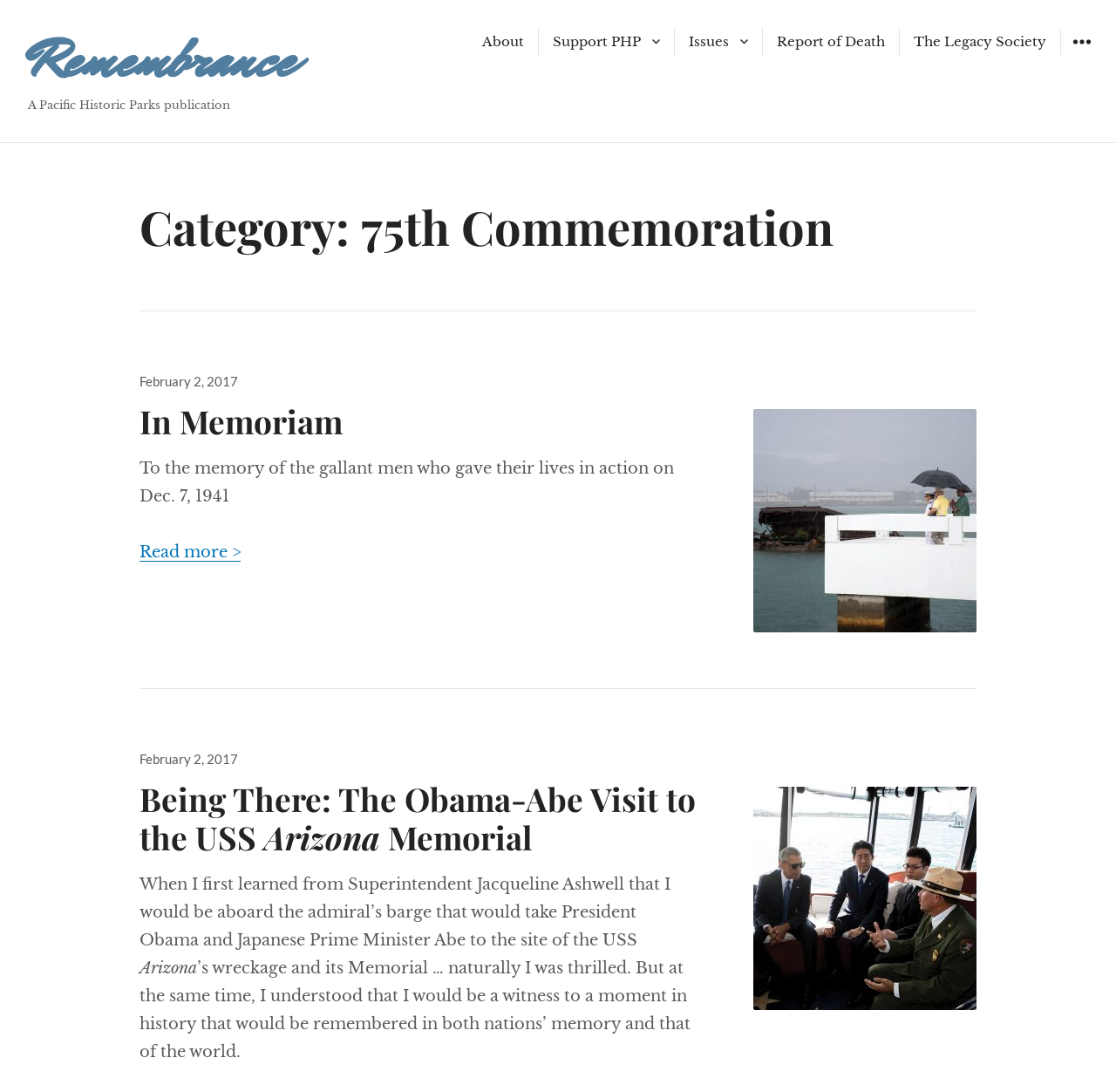Give a full account of the webpage's elements and their arrangement.

The webpage is dedicated to the 75th Commemoration of a historic event, with a focus on remembrance. At the top left, there is a link to "Remembrance" and a static text stating "A Pacific Historic Parks publication". On the top right, there is a button with a widgets icon, followed by several links to different sections of the website, including "About", "Support PHP", and "Issues".

Below these links, there is a section with multiple links to various topics, including "Become a Member", "Join our E-mail List", "Make a Donation", "Shop the Museum Store", and "Volunteer". This section is followed by another set of links to different issues, including "Summer 2017", "Spring 2017", and "Past Issues".

The main content of the webpage is divided into two sections. The first section has a heading "Category: 75th Commemoration" and features an article with a link to "In Memoriam". The article has a posted date of February 2, 2017, and a brief description honoring the memory of those who gave their lives in action on December 7, 1941. There is also a "Read more" link at the bottom of the section.

The second section of the main content features another article with a heading "Being There: The Obama-Abe Visit to the USS Arizona Memorial". This article also has a posted date of February 2, 2017, and a brief description of the author's experience witnessing a historic moment. The article continues with a longer passage describing the event in more detail.

Throughout the webpage, there are several links and buttons that allow users to navigate to different sections and topics. The overall layout is organized and easy to follow, with clear headings and concise text.